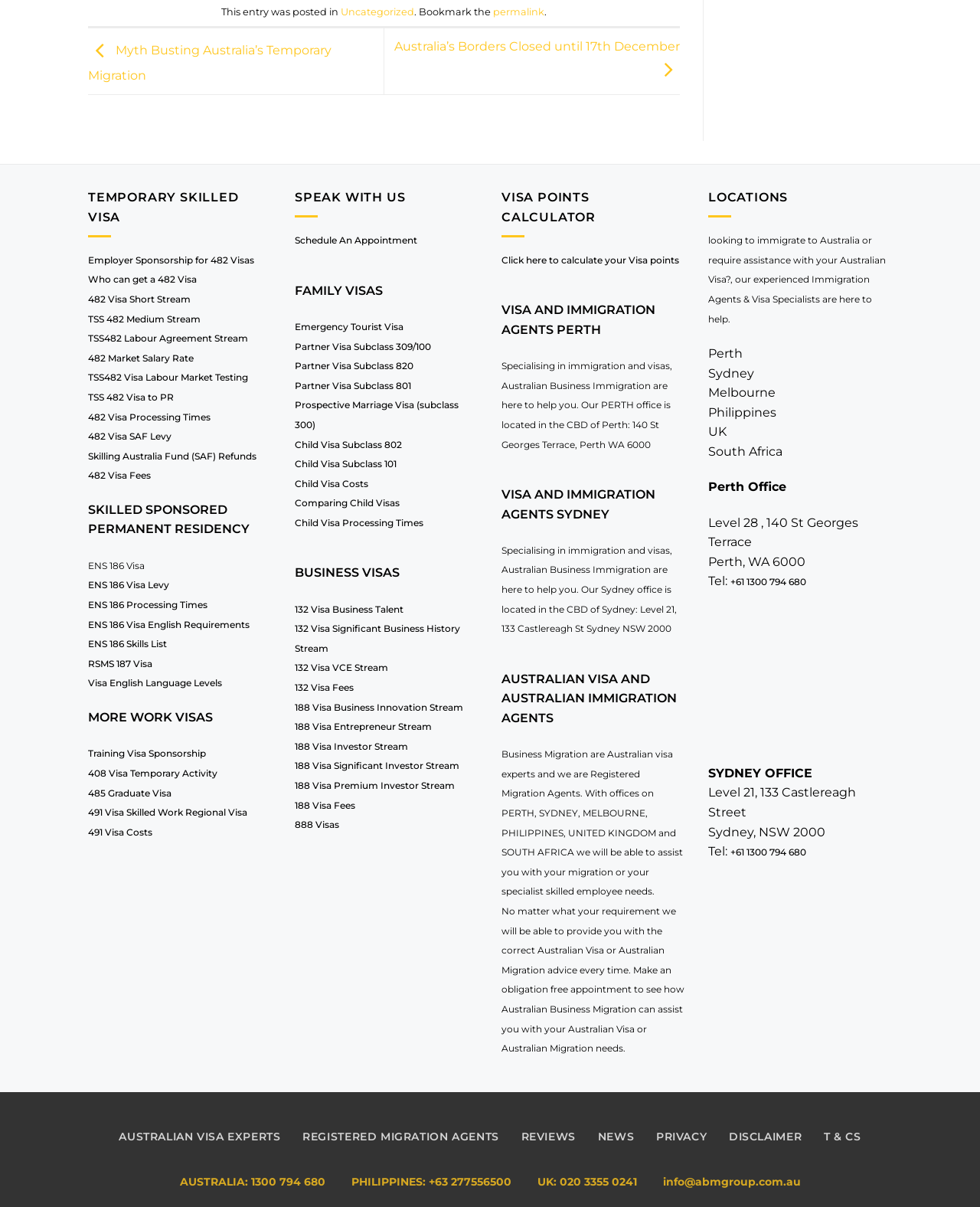Please identify the bounding box coordinates of the element that needs to be clicked to perform the following instruction: "Click on the 'Schedule An Appointment' link".

[0.301, 0.194, 0.426, 0.204]